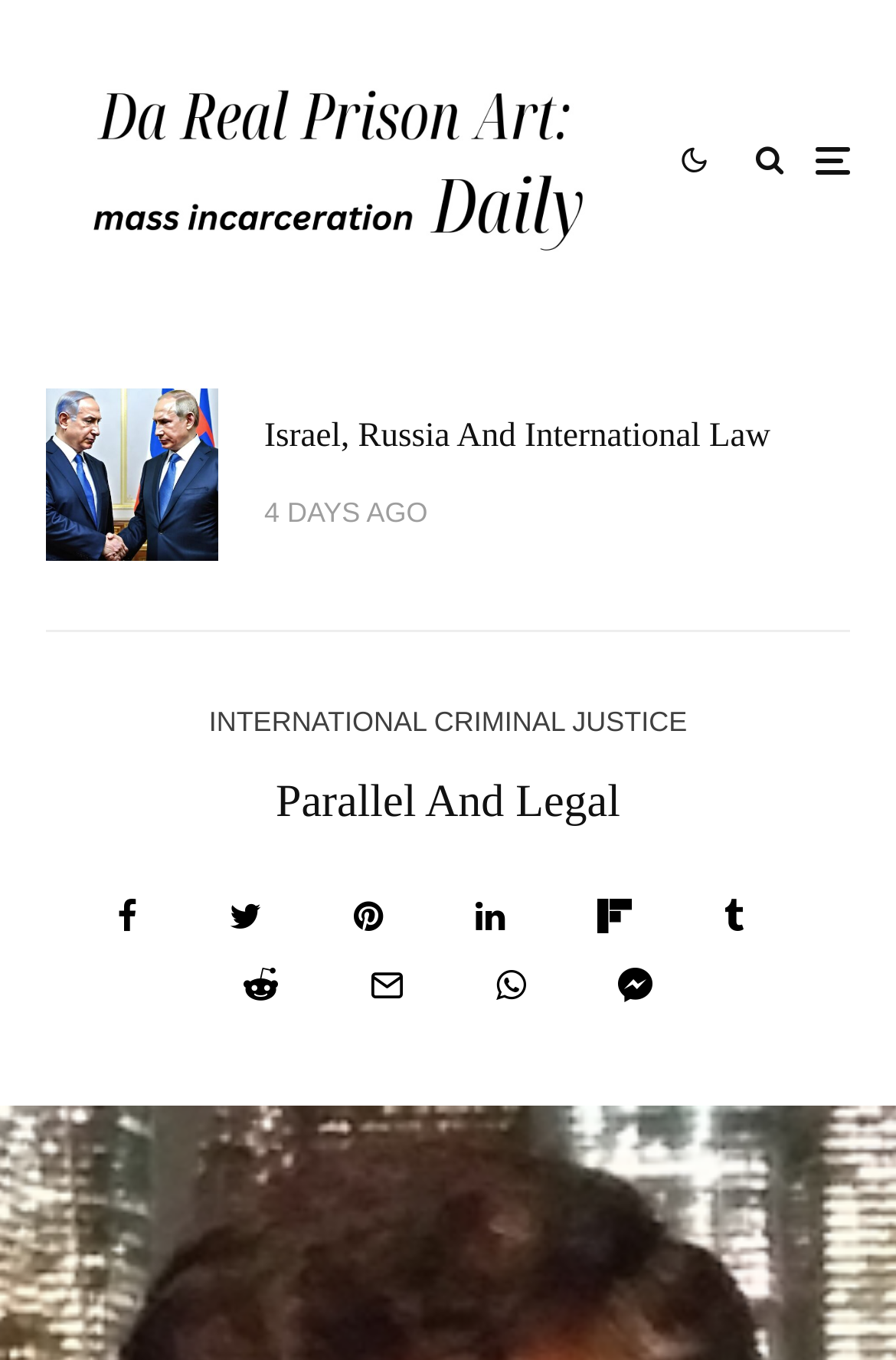Locate the bounding box coordinates of the element that should be clicked to execute the following instruction: "Submit a comment or feedback".

[0.272, 0.712, 0.31, 0.737]